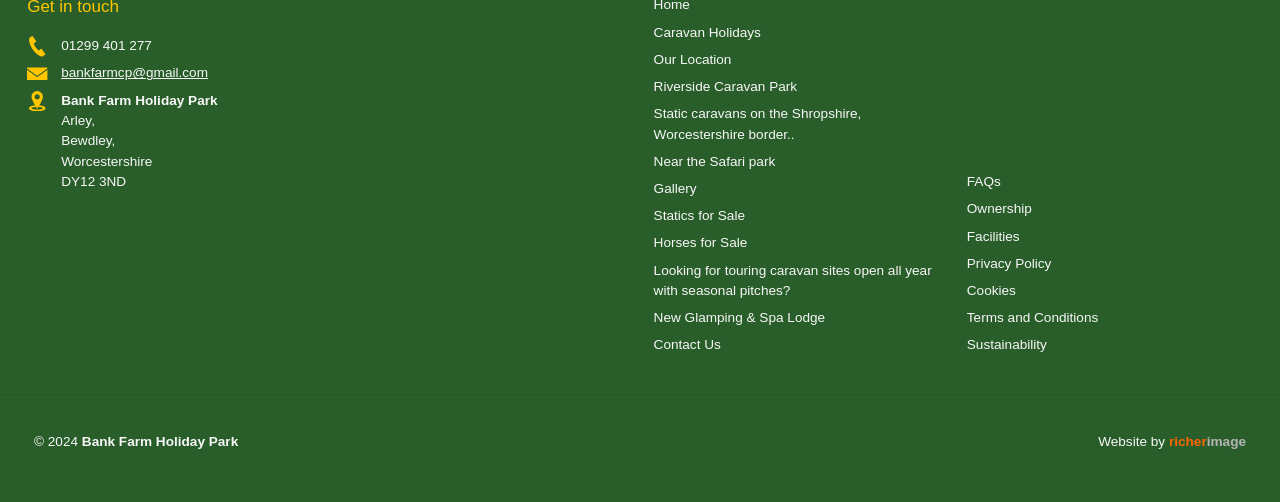Provide a single word or phrase answer to the question: 
What type of holidays are offered?

Caravan Holidays